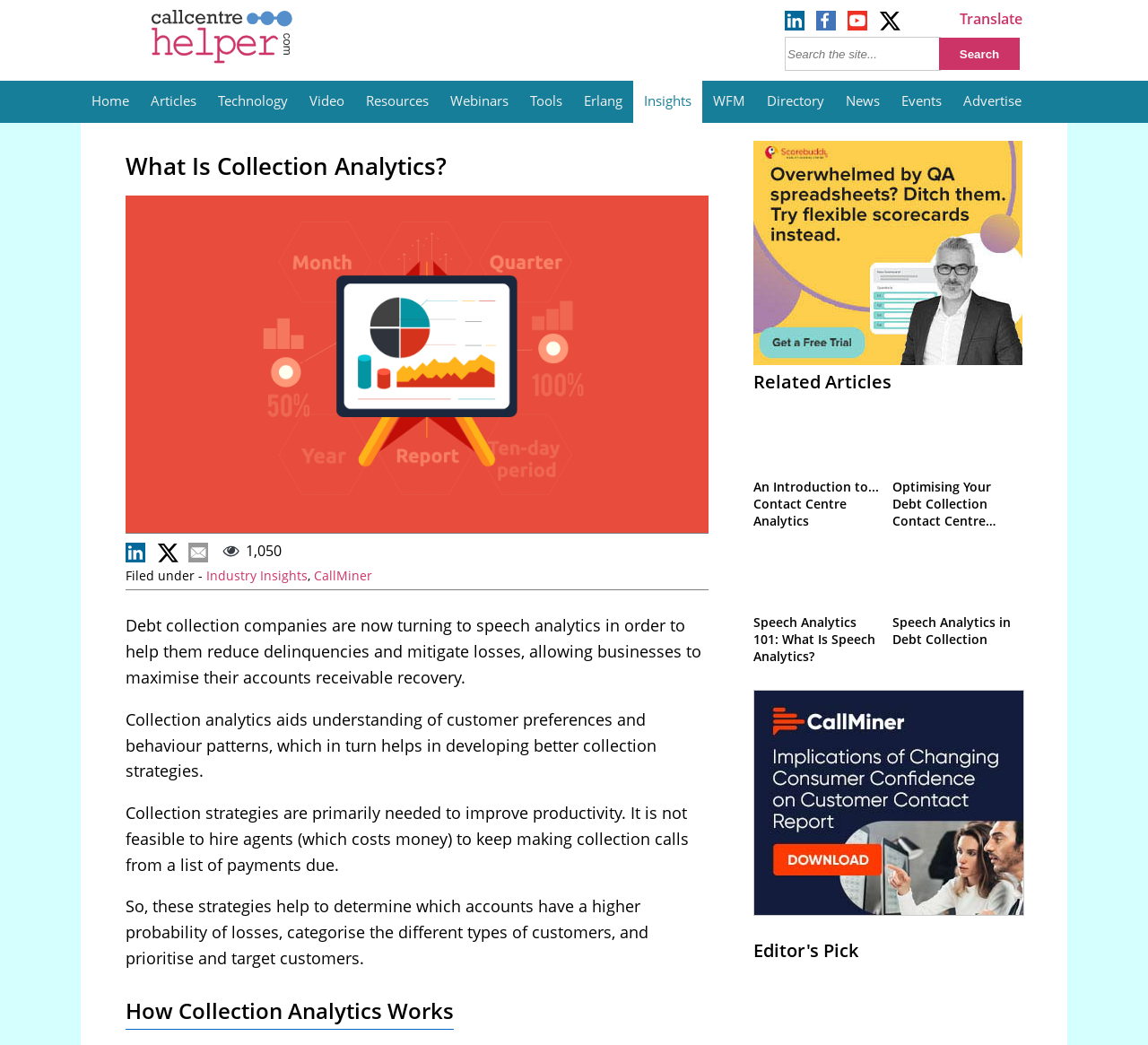Please identify the bounding box coordinates of the clickable area that will allow you to execute the instruction: "Translate the page".

[0.836, 0.009, 0.891, 0.027]